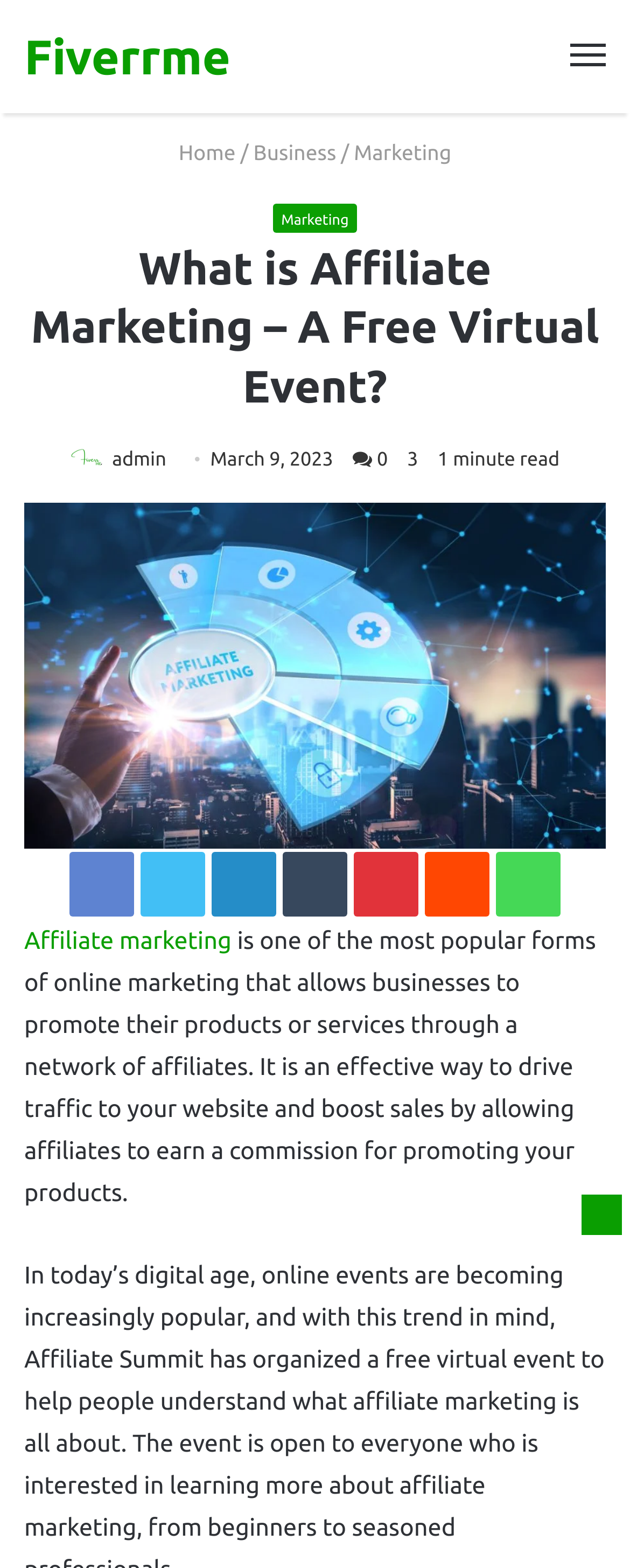Please identify the bounding box coordinates of the area that needs to be clicked to fulfill the following instruction: "Go back to the top of the page."

[0.923, 0.762, 0.987, 0.788]